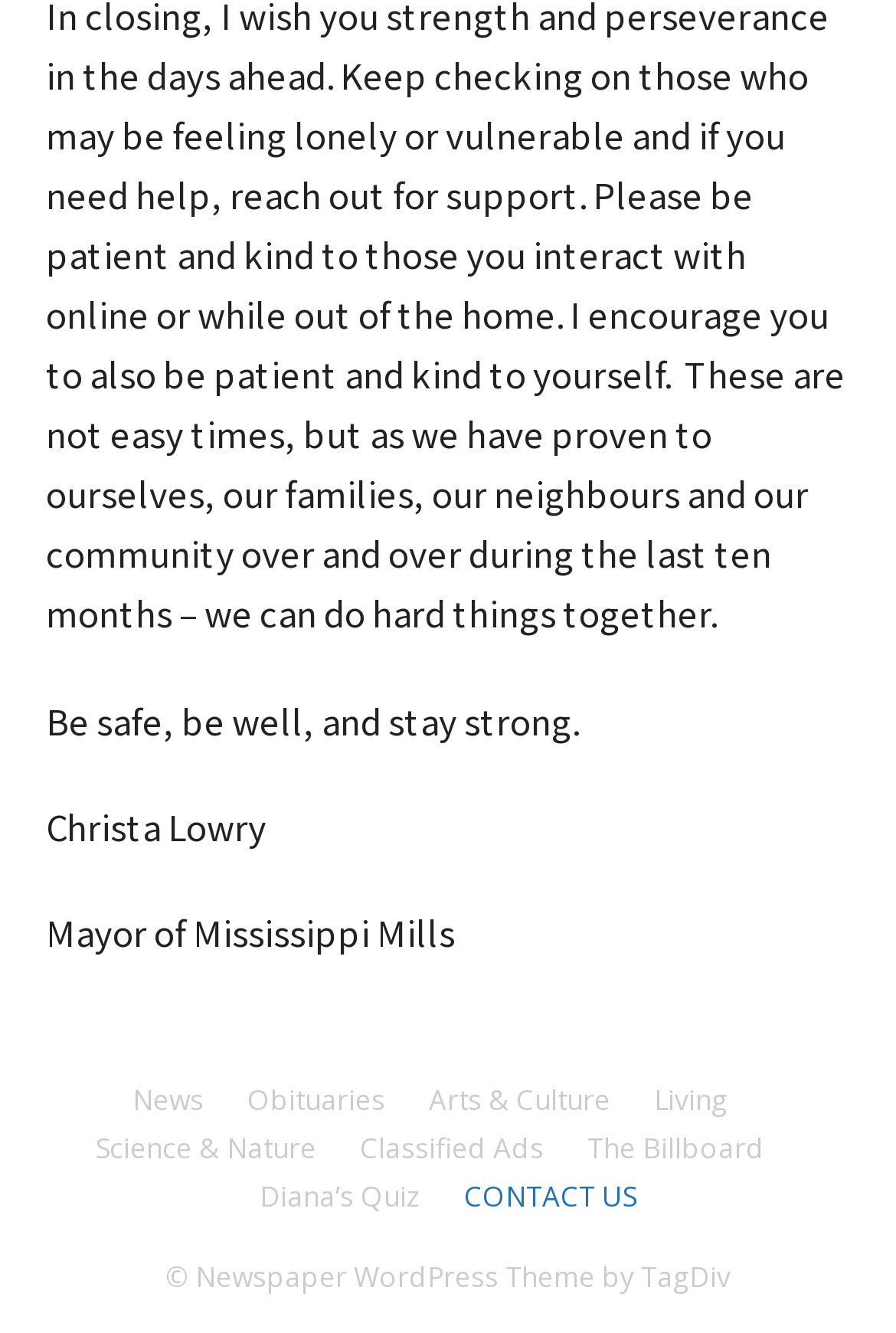How many categories are available on the webpage?
Refer to the image and provide a one-word or short phrase answer.

8